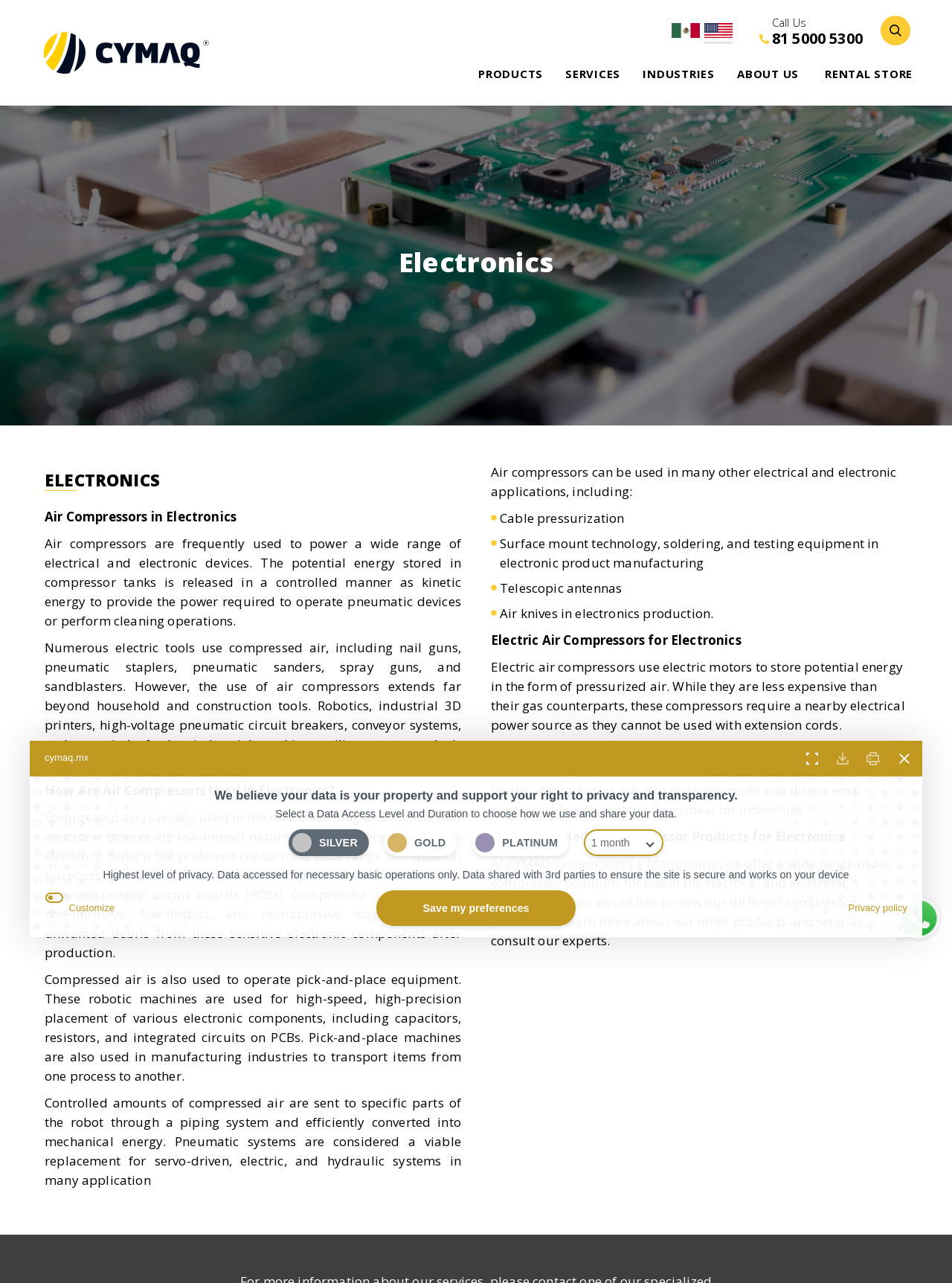Provide the bounding box coordinates for the specified HTML element described in this description: "www.ussoccer-data.com". The coordinates should be four float numbers ranging from 0 to 1, in the format [left, top, right, bottom].

None